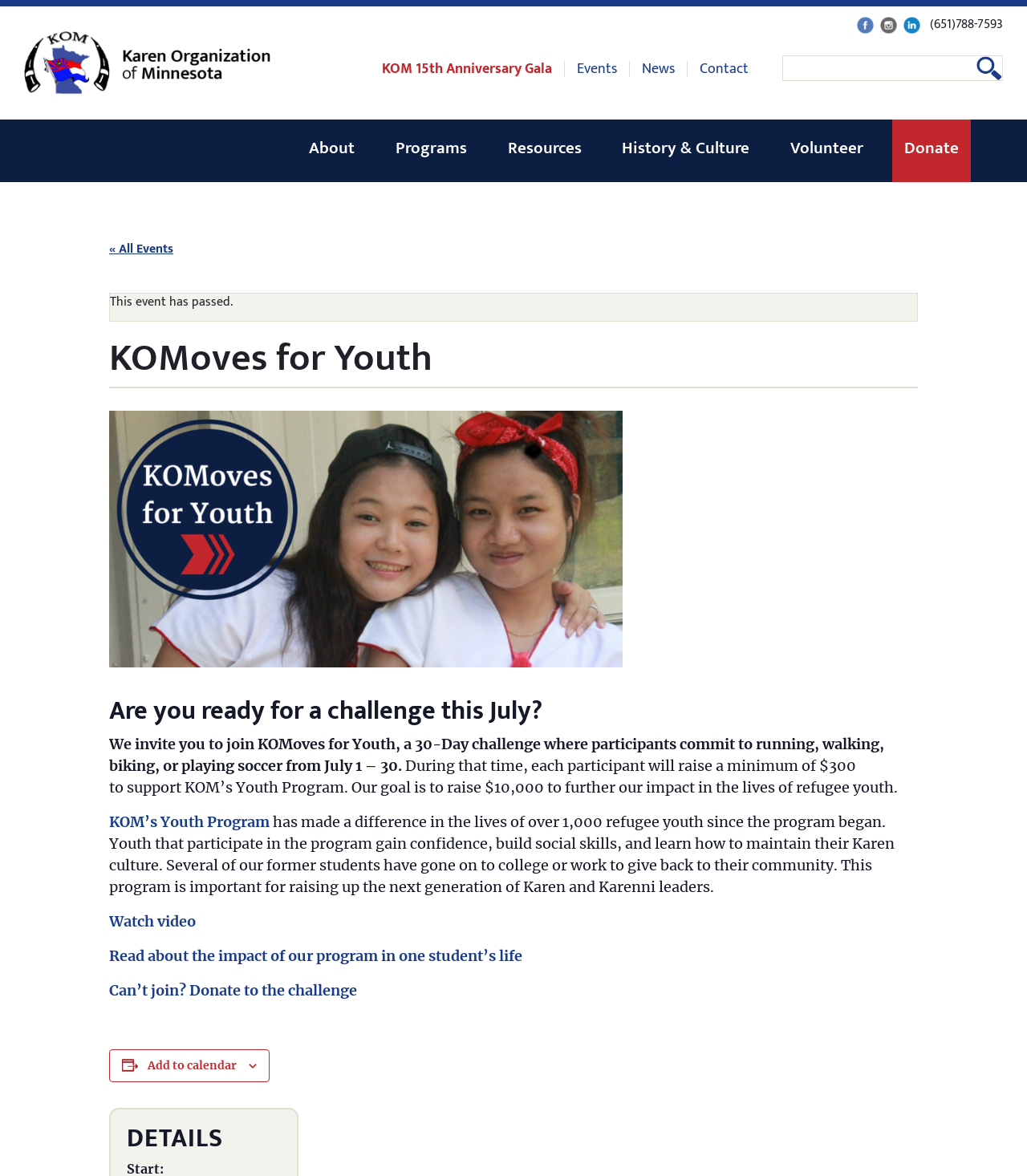Provide the bounding box coordinates of the HTML element described by the text: "« All Events".

[0.106, 0.203, 0.169, 0.221]